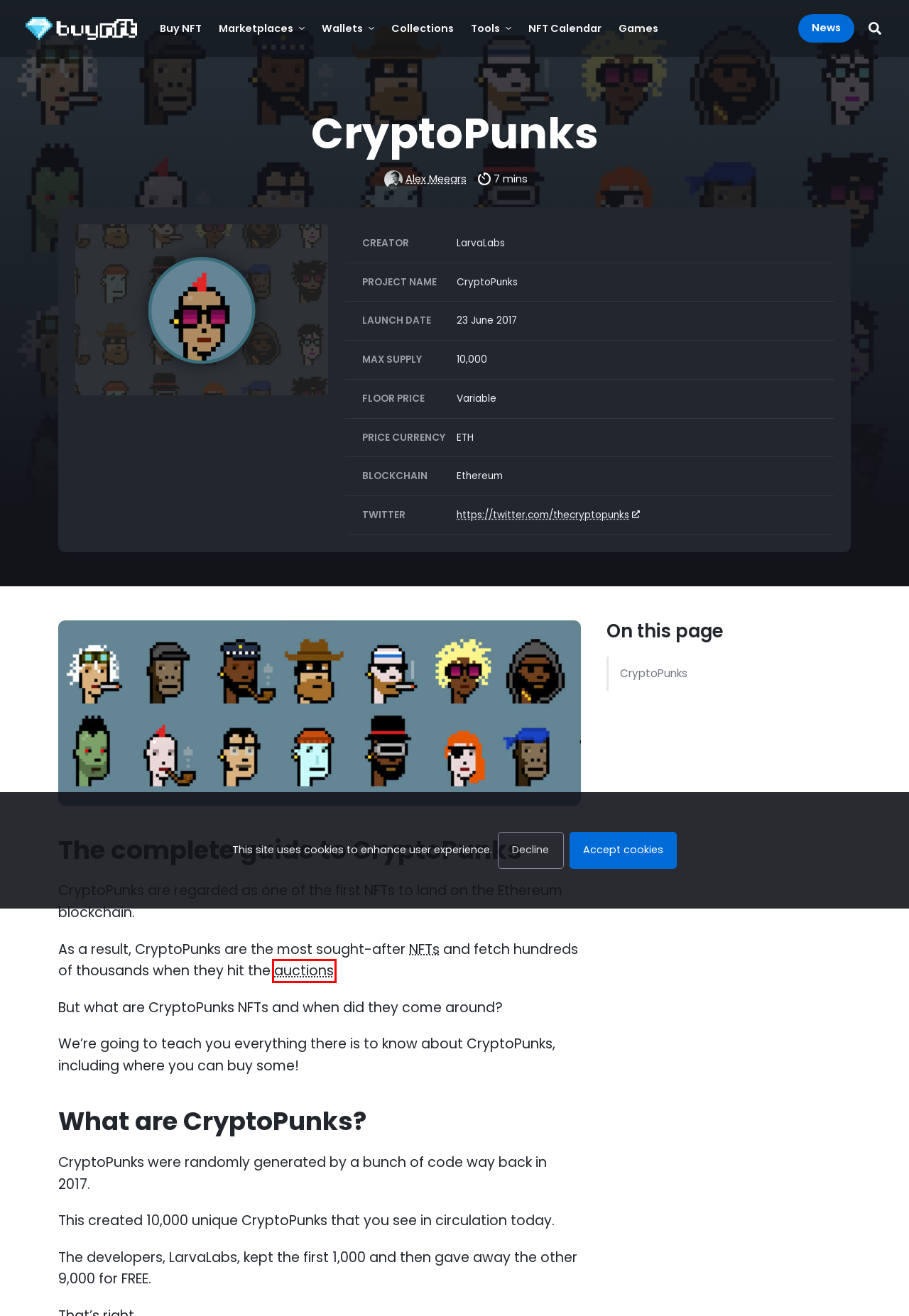Examine the screenshot of the webpage, which has a red bounding box around a UI element. Select the webpage description that best fits the new webpage after the element inside the red bounding box is clicked. Here are the choices:
A. Best NFT collections in 2024 - Complete guide
B. Cookies – buyNFT.com
C. Best NFT marketplaces – Learn where to buy and sell NFT's
D. NFT Calendar - Guide To Upcoming NFT's 2024
E. Find the Best Places to Buy NFT (2024)
F. Alex Meears – buyNFT.com
G. NFT Games – Ultimate Guide on Crypto Games & Play2Earn
H. Wrapped Punks

C